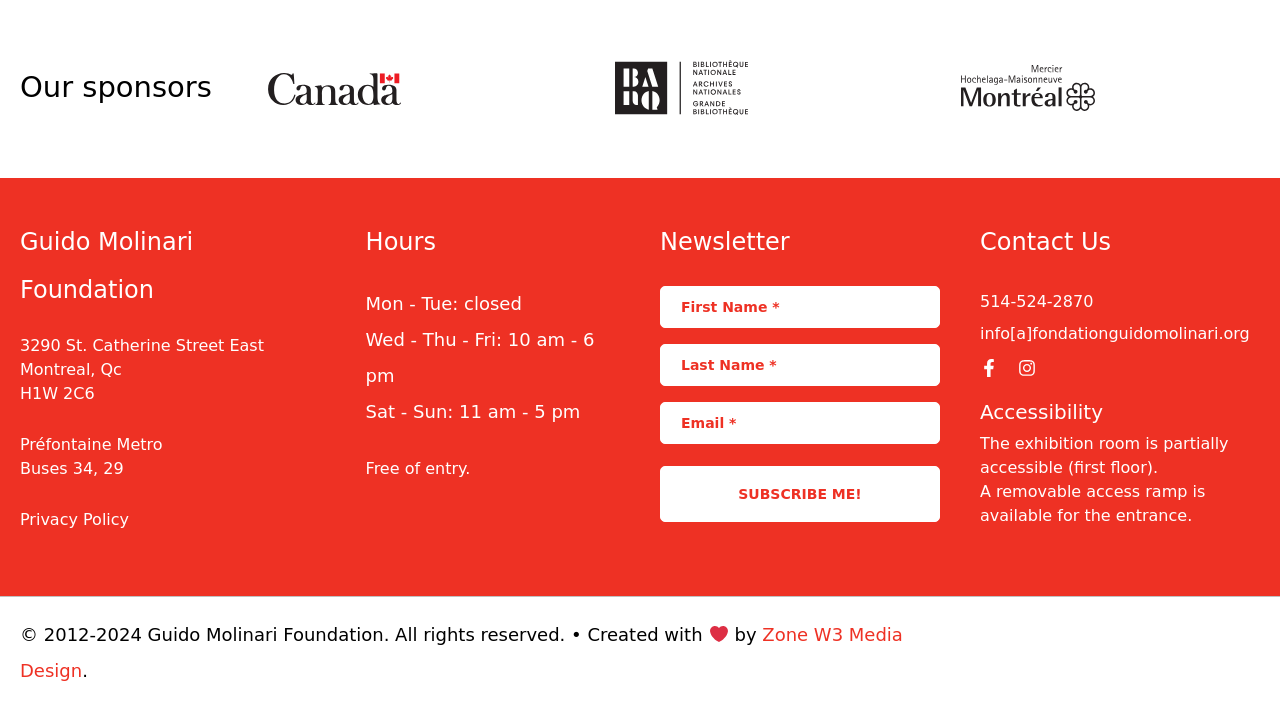Provide your answer in a single word or phrase: 
What is the email field marked with?

*